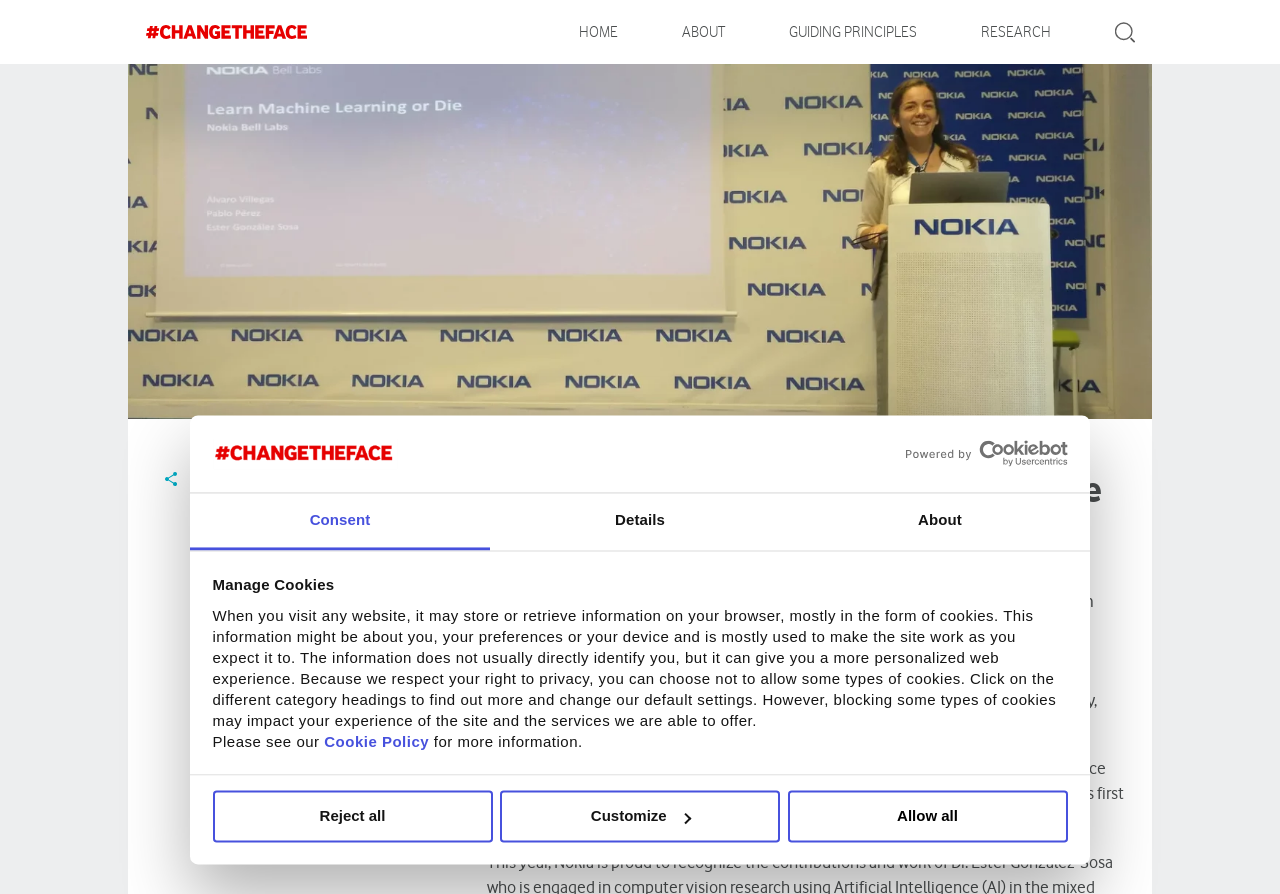Show the bounding box coordinates for the element that needs to be clicked to execute the following instruction: "Search for something". Provide the coordinates in the form of four float numbers between 0 and 1, i.e., [left, top, right, bottom].

[0.871, 0.025, 0.886, 0.046]